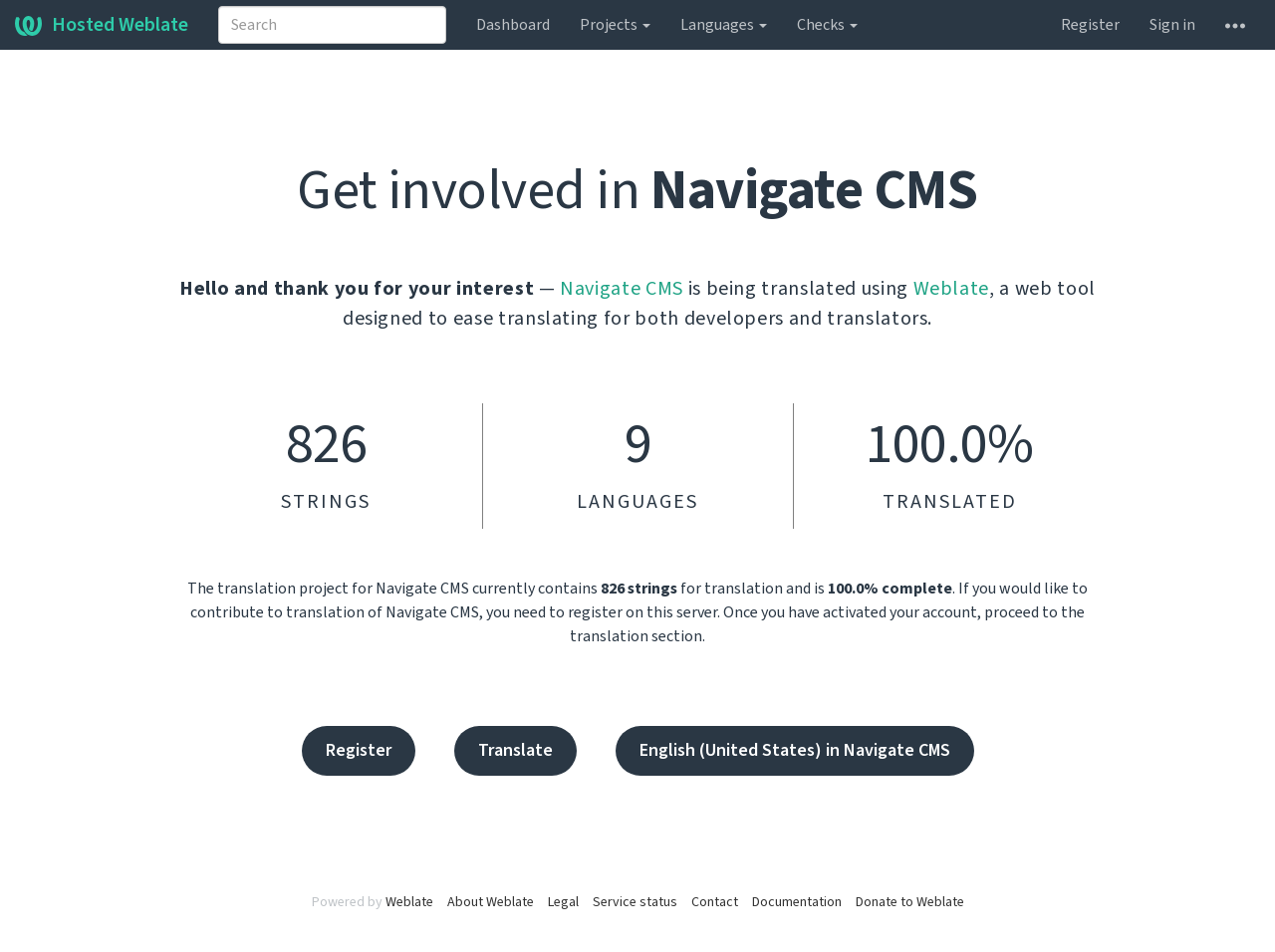What is the main heading displayed on the webpage? Please provide the text.

Get involved in Navigate CMS